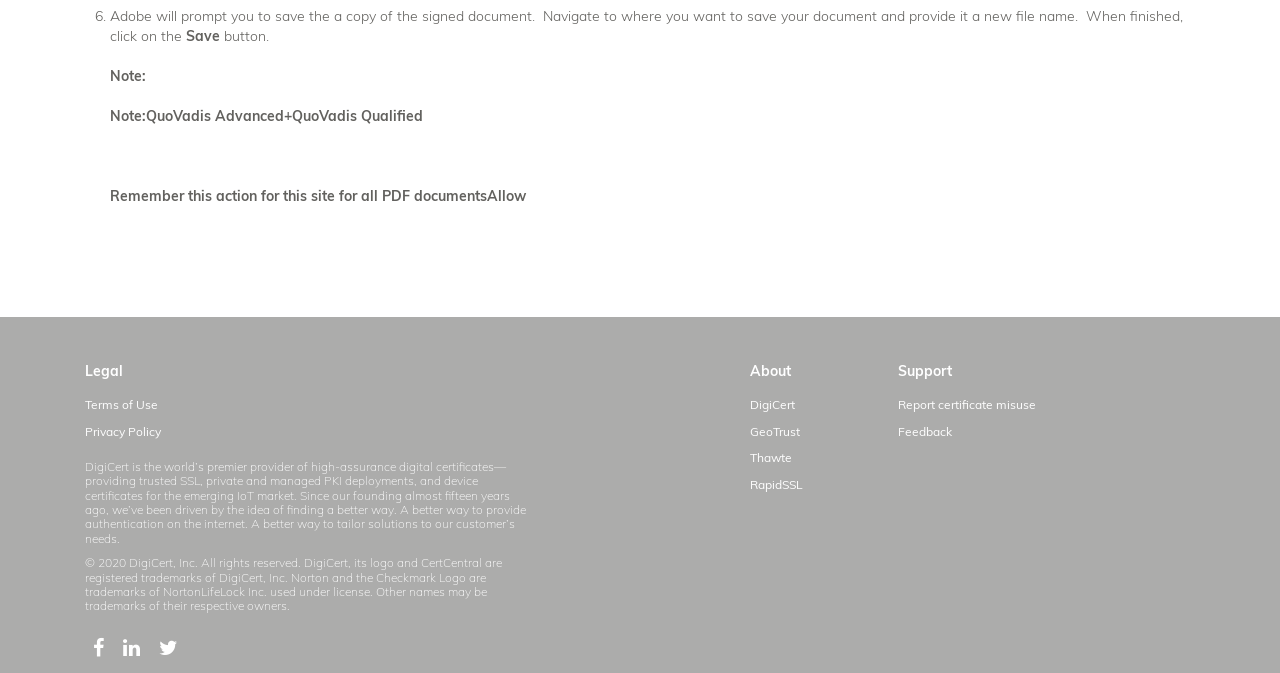Please identify the coordinates of the bounding box for the clickable region that will accomplish this instruction: "Read the 'Terms of Use'".

[0.066, 0.582, 0.123, 0.622]